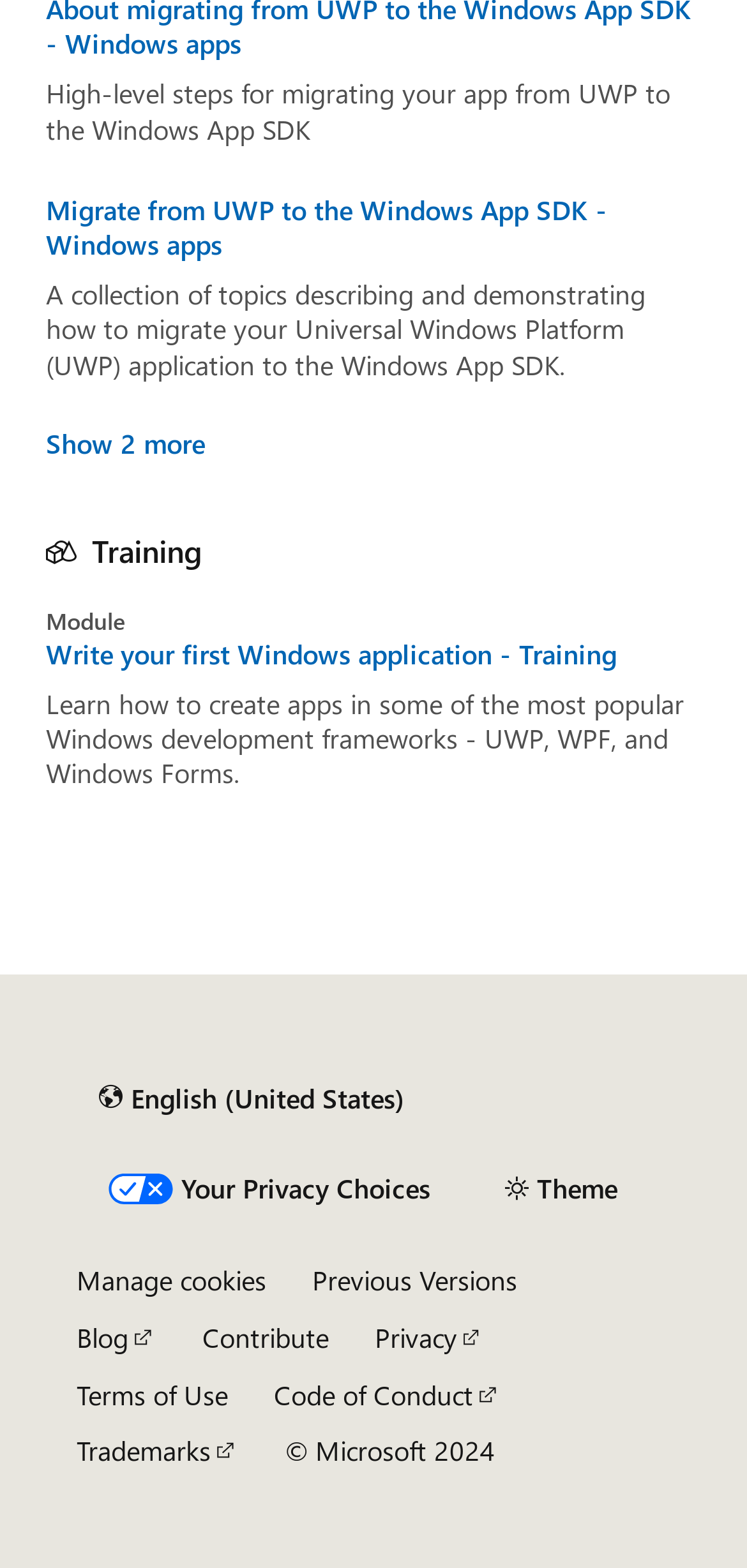Please find the bounding box coordinates for the clickable element needed to perform this instruction: "Click the 'Show 2 more' button".

[0.062, 0.273, 0.274, 0.293]